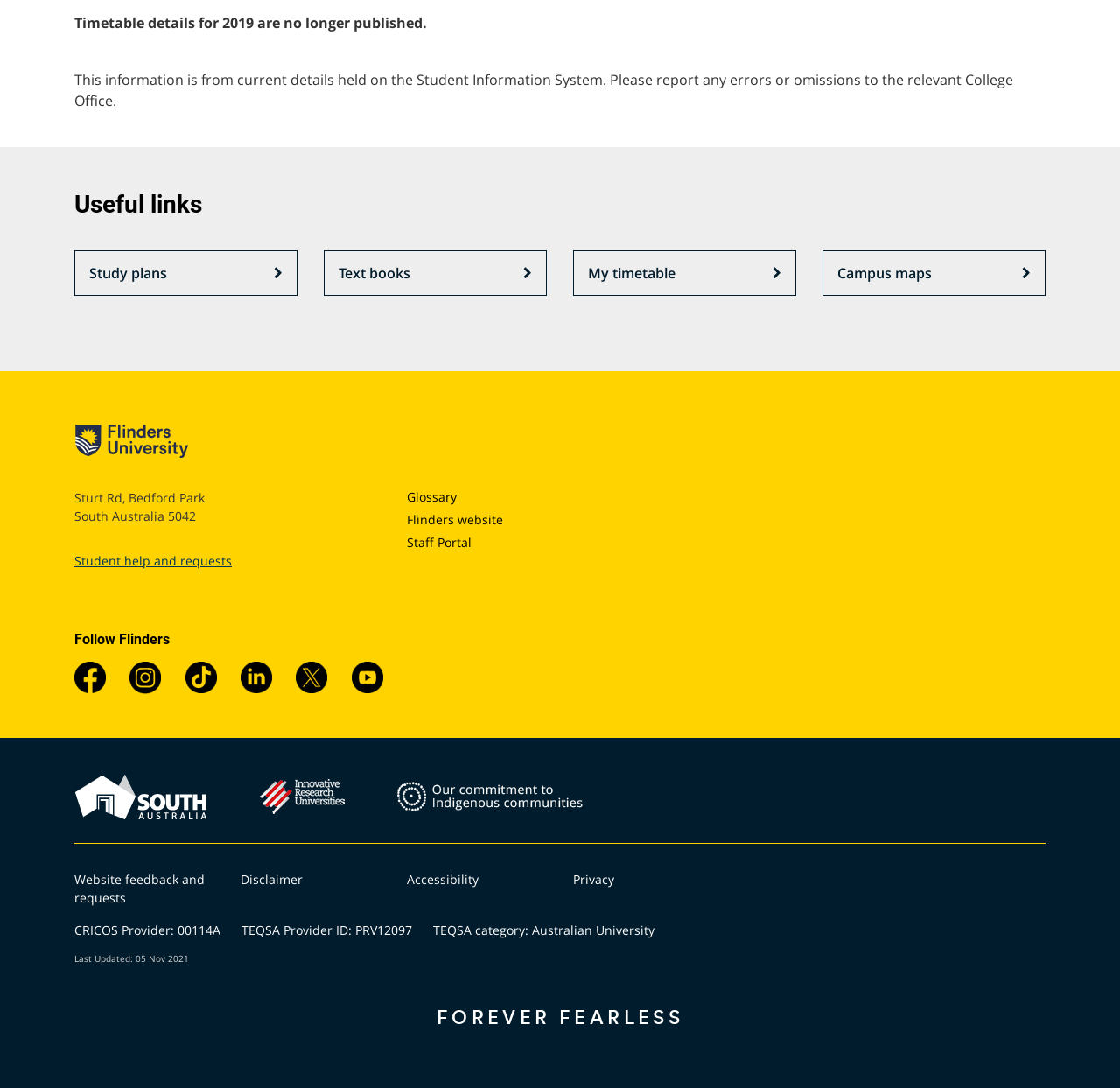What is the location of the university?
Answer the question with just one word or phrase using the image.

Sturt Rd, Bedford Park, South Australia 5042